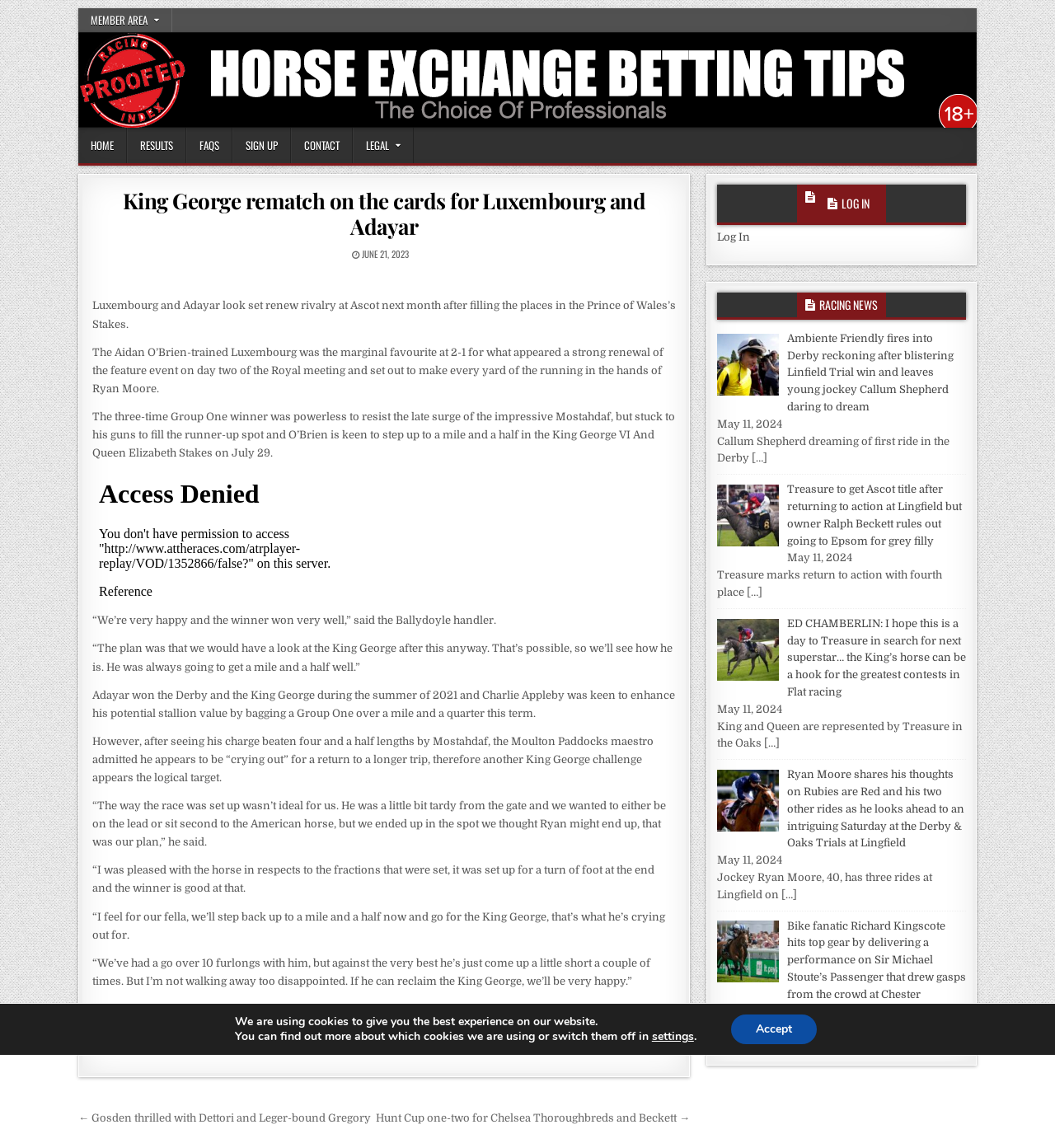Provide a brief response to the question below using one word or phrase:
How many navigation menus are there?

2